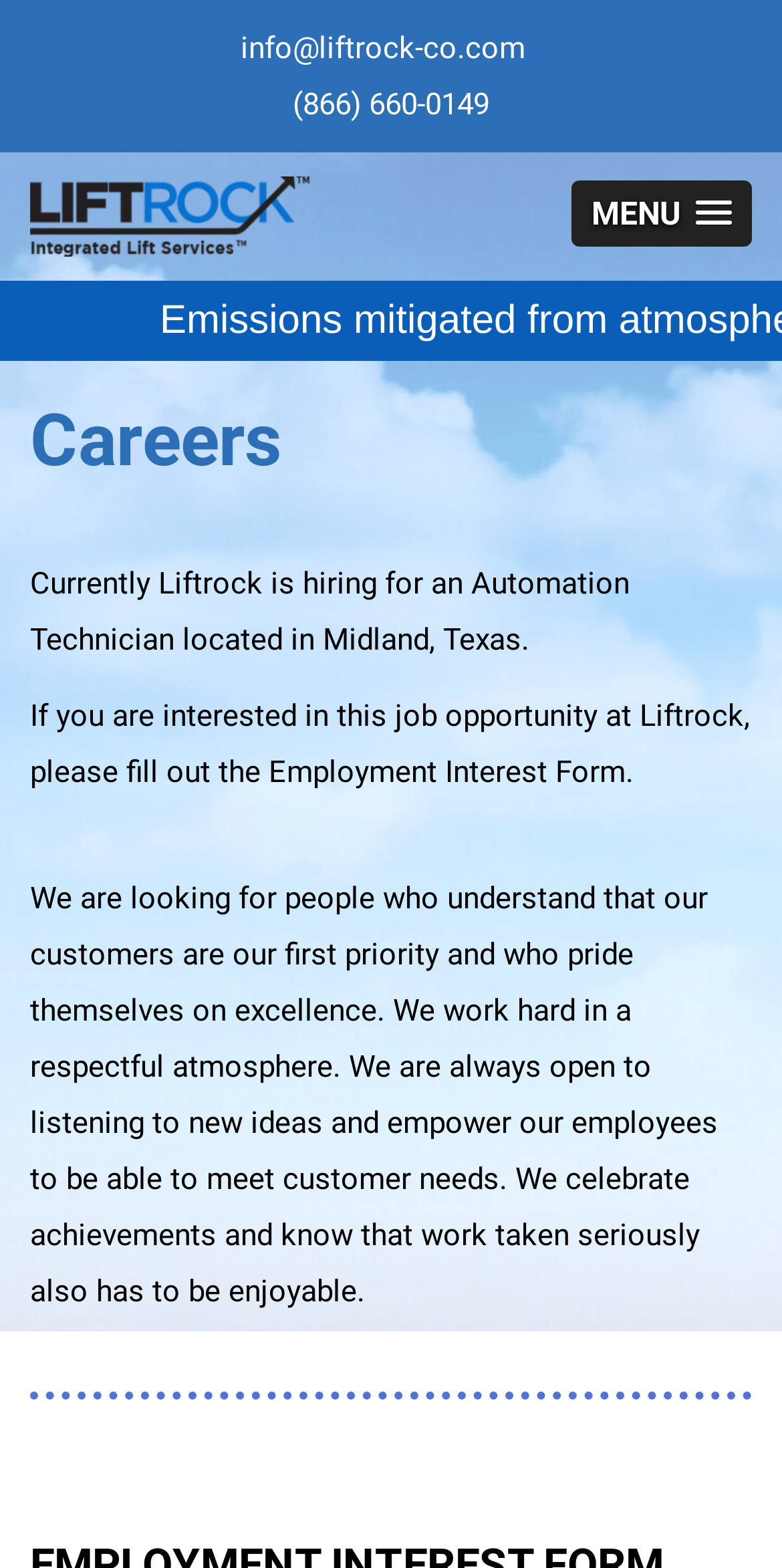What is the job location for the Automation Technician?
Based on the image, please offer an in-depth response to the question.

I found the job location by reading the StaticText element with the content 'Currently Liftrock is hiring for an Automation Technician located in Midland, Texas.' which provides information about the job opportunity.